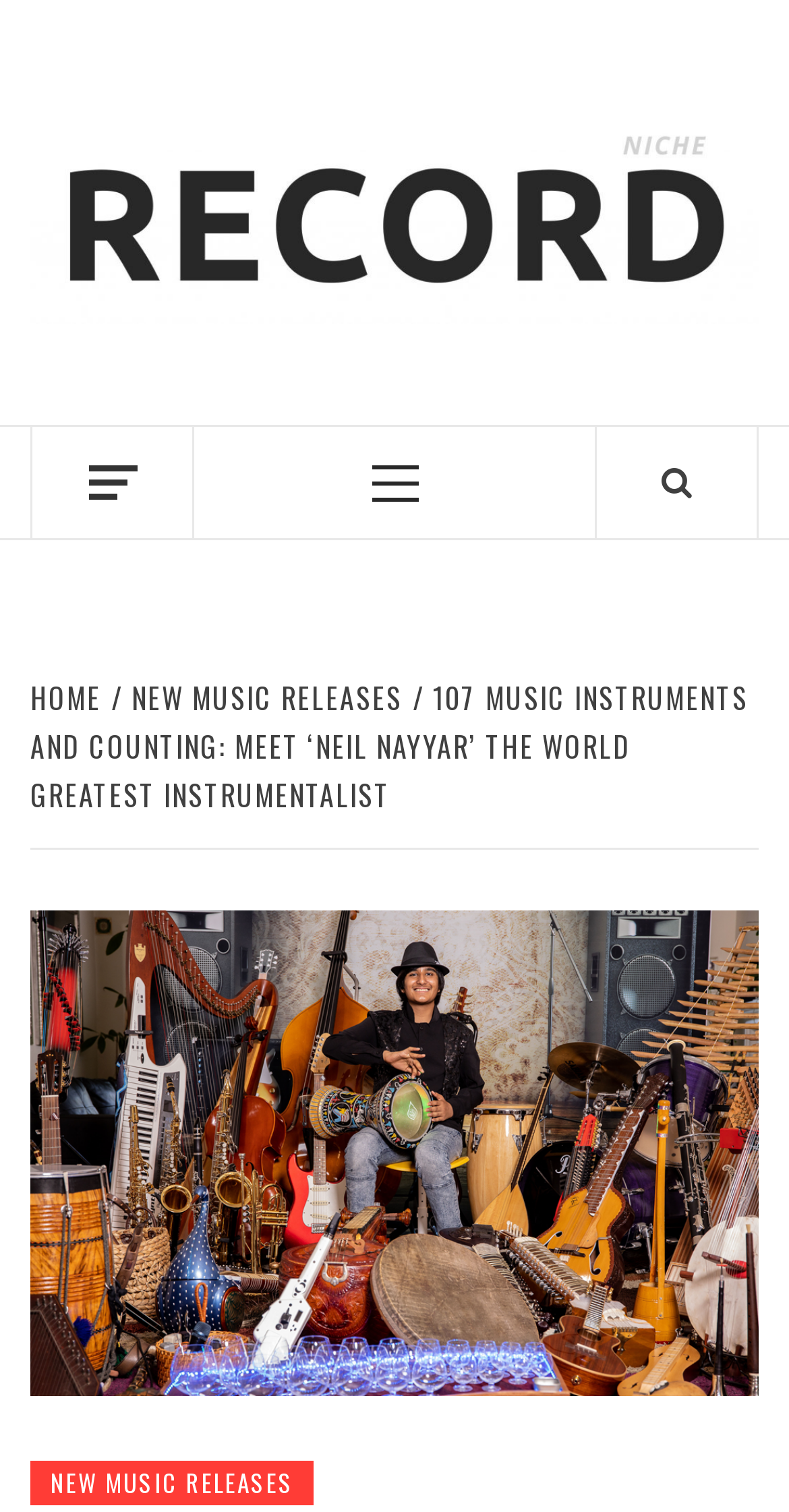What is the name of the greatest instrumentalist mentioned on the webpage?
Utilize the image to construct a detailed and well-explained answer.

The answer can be found by looking at the breadcrumb navigation section, where the link '107 MUSIC INSTRUMENTS AND COUNTING: MEET ‘NEIL NAYYAR’ THE WORLD GREATEST INSTRUMENTALIST' is displayed, indicating that Neil Nayyar is the greatest instrumentalist mentioned on the webpage.